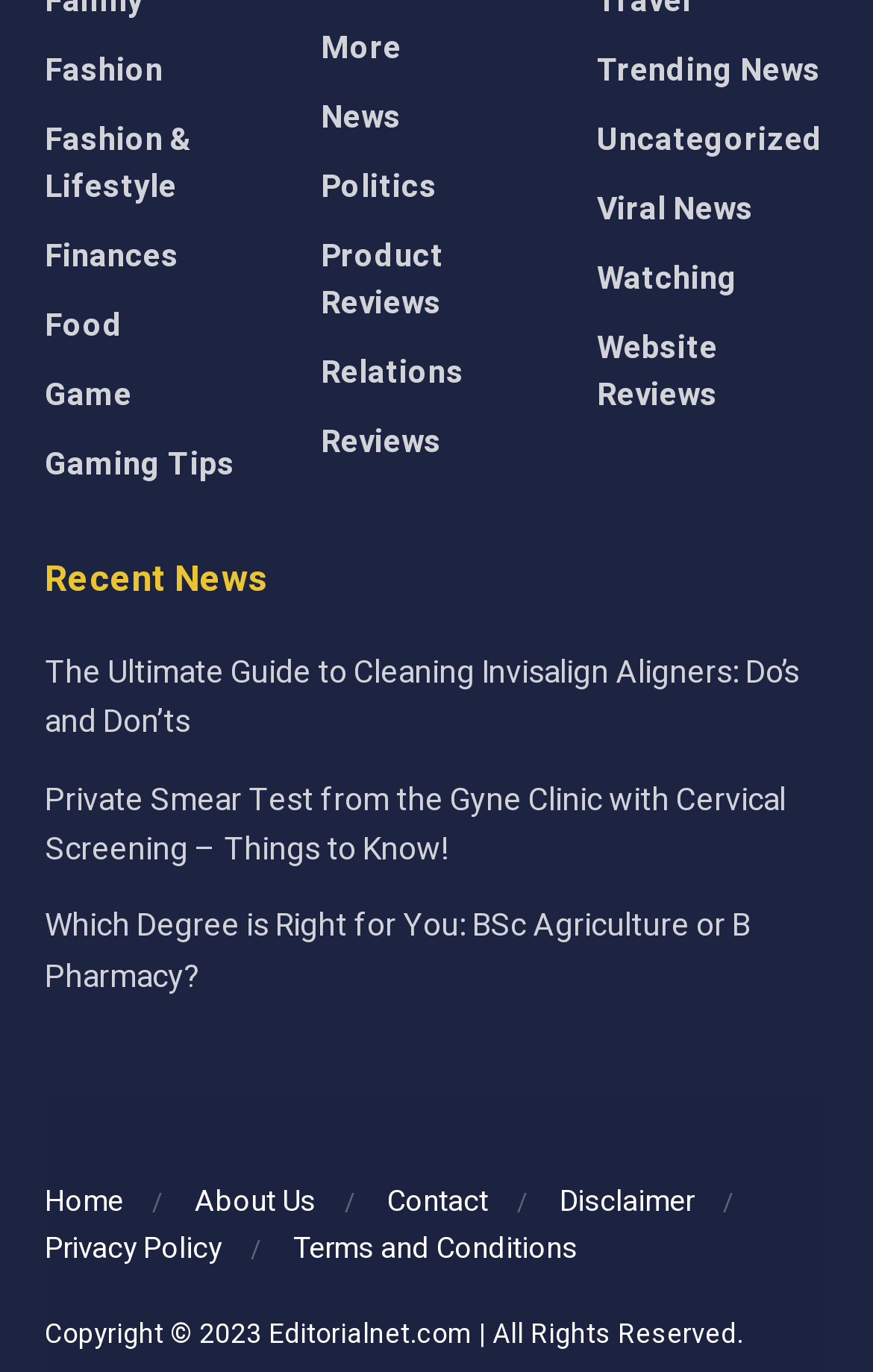Give a one-word or one-phrase response to the question: 
How many main categories are listed on the top of the webpage?

3